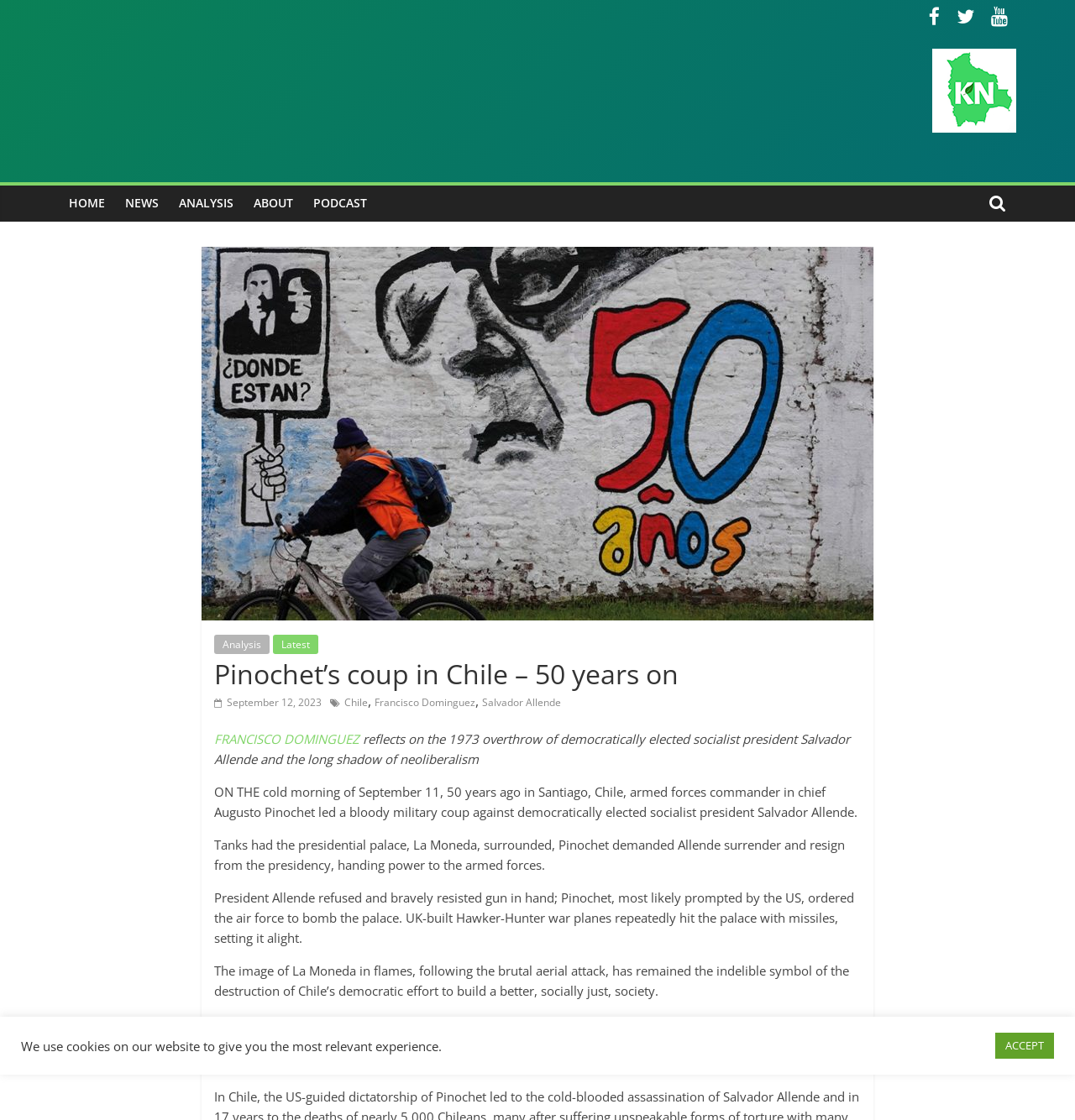How many main navigation links are there?
Please ensure your answer to the question is detailed and covers all necessary aspects.

I counted the number of main navigation links by looking at the link elements 'HOME', 'NEWS', 'ANALYSIS', 'ABOUT', and 'PODCAST' at the top of the webpage.